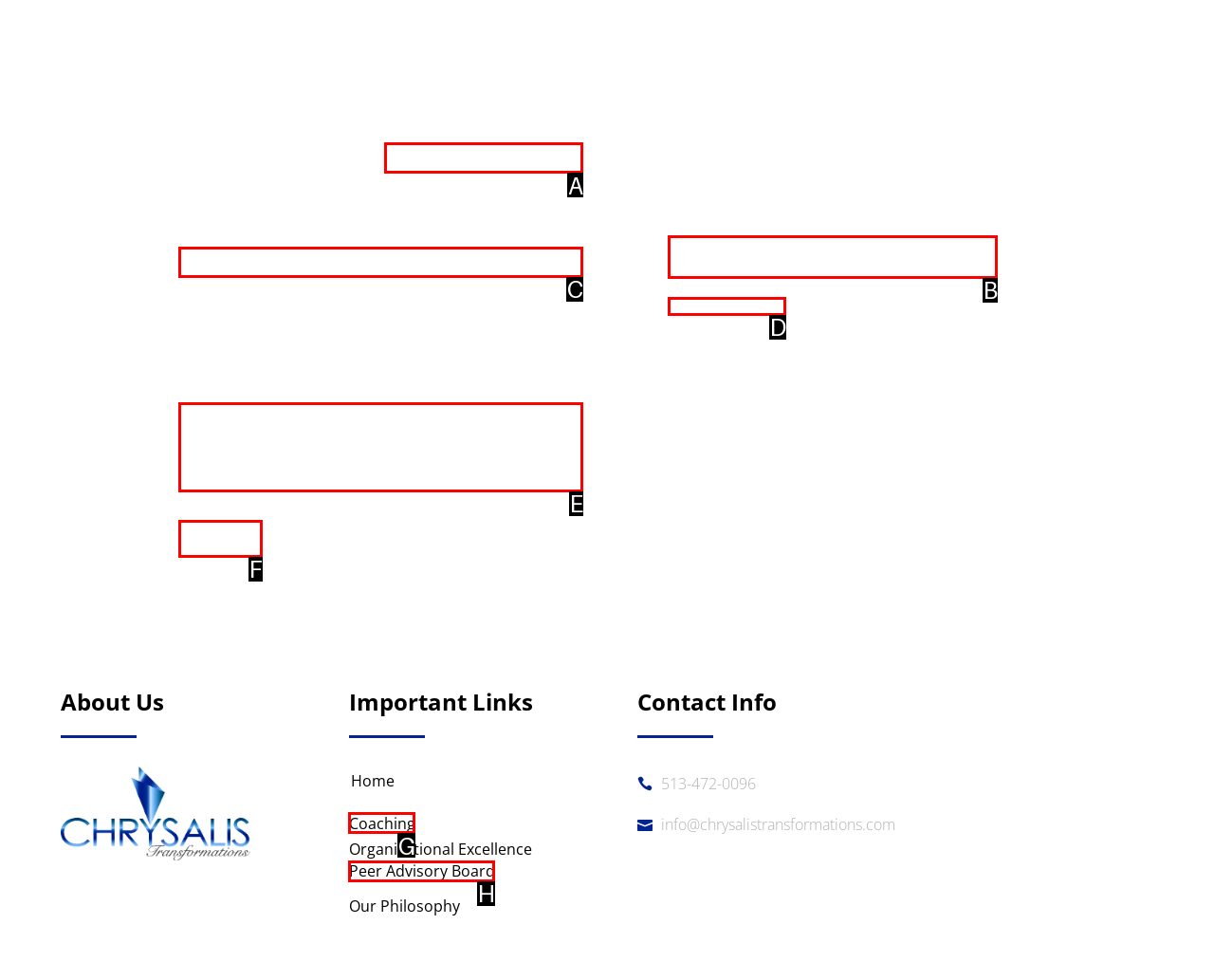Examine the description: Order Now! and indicate the best matching option by providing its letter directly from the choices.

None